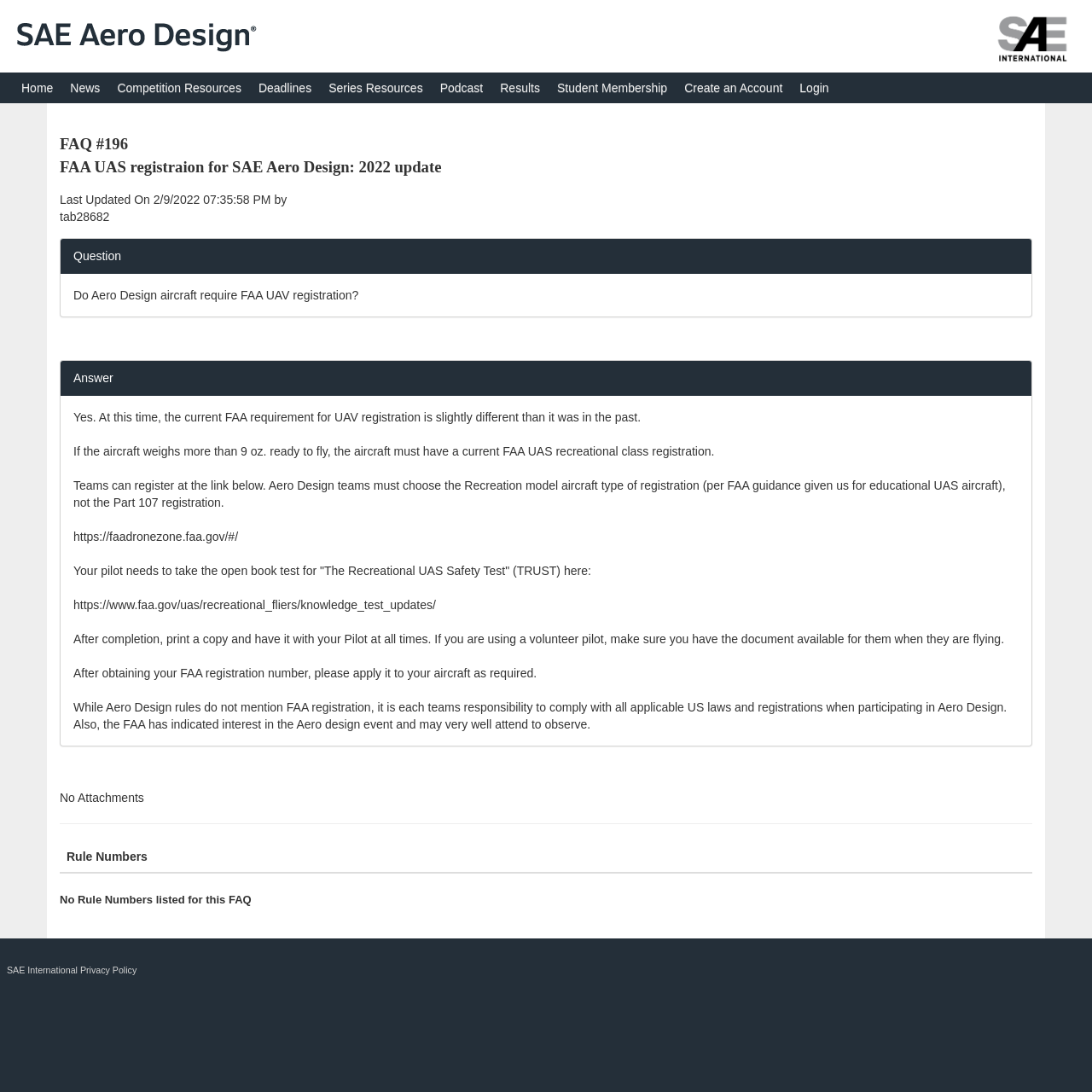Bounding box coordinates are specified in the format (top-left x, top-left y, bottom-right x, bottom-right y). All values are floating point numbers bounded between 0 and 1. Please provide the bounding box coordinate of the region this sentence describes: SAE International Privacy Policy

[0.0, 0.877, 0.131, 0.899]